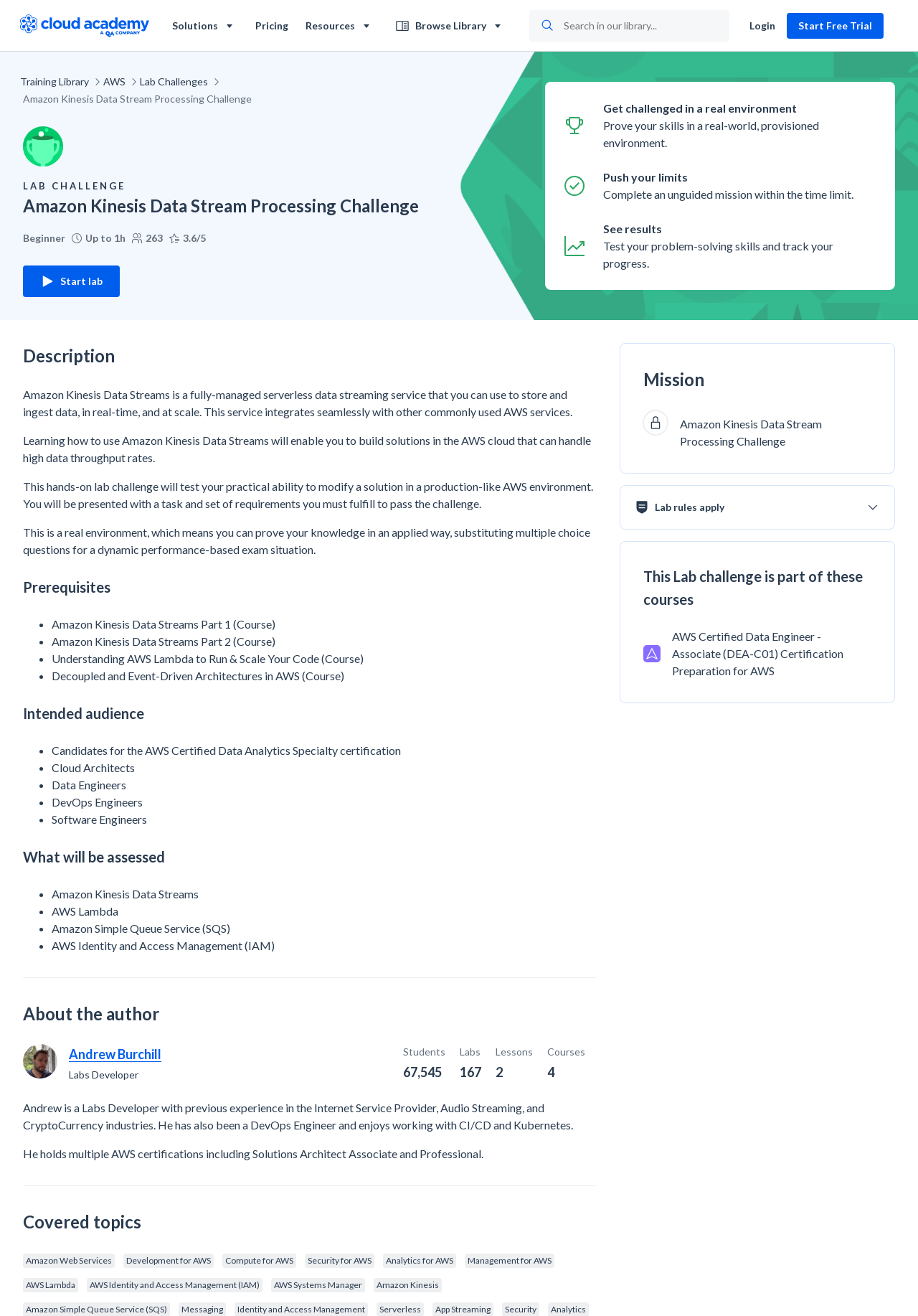Specify the bounding box coordinates of the area to click in order to execute this command: 'Click the 'Login' button'. The coordinates should consist of four float numbers ranging from 0 to 1, and should be formatted as [left, top, right, bottom].

[0.81, 0.01, 0.851, 0.029]